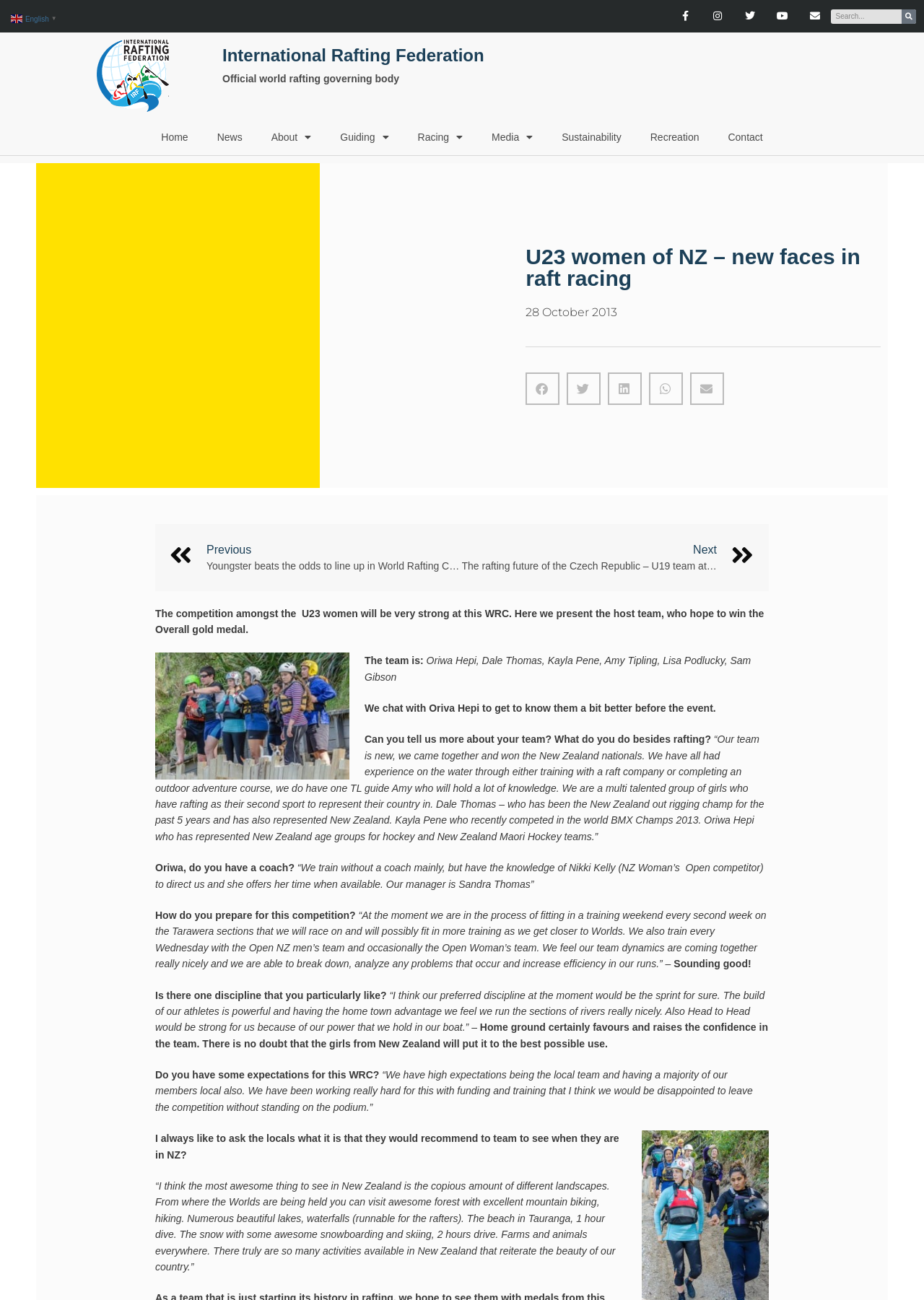Please provide a comprehensive response to the question below by analyzing the image: 
How many team members are introduced in the article?

I read the article and found that the team members introduced are Oriwa Hepi, Dale Thomas, Kayla Pene, Amy Tipling, Lisa Podlucky, and Sam Gibson.